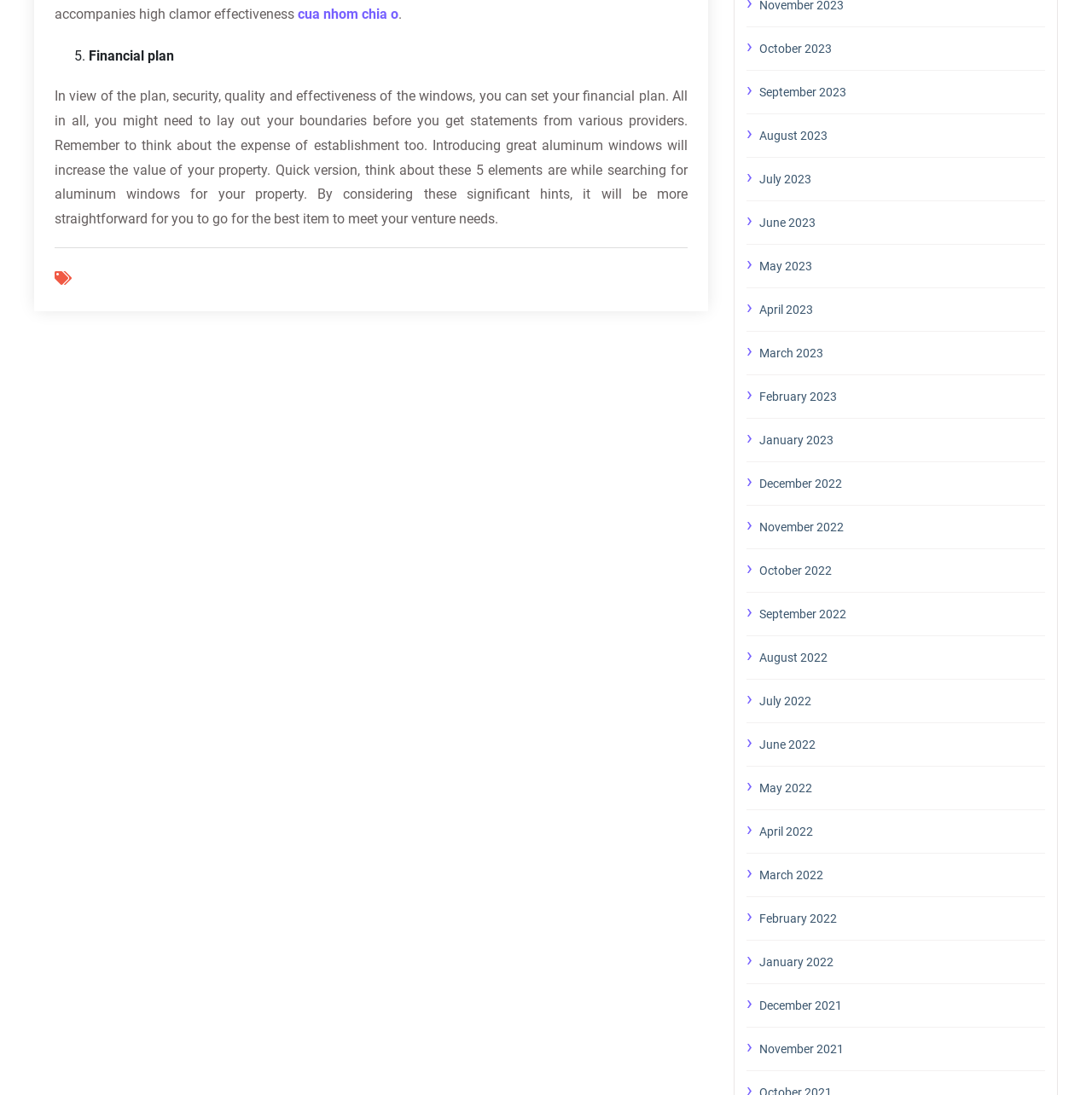Provide a brief response in the form of a single word or phrase:
What is the main topic of this webpage?

Financial plan